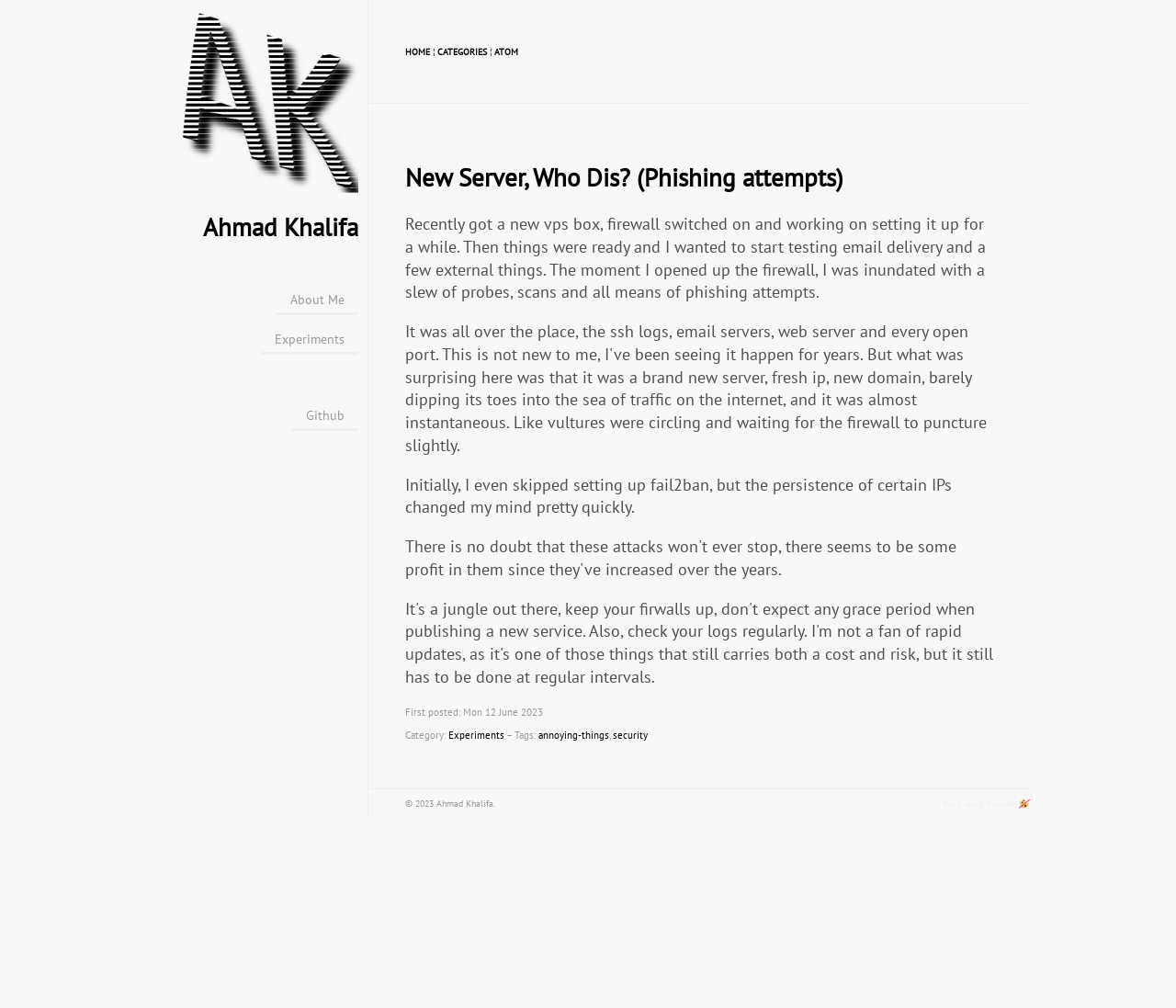What is the category of the post?
Examine the webpage screenshot and provide an in-depth answer to the question.

The category of the post can be found in the StaticText element 'Category:' with bounding box coordinates [0.345, 0.723, 0.381, 0.735]. The category is linked to the 'Experiments' section.